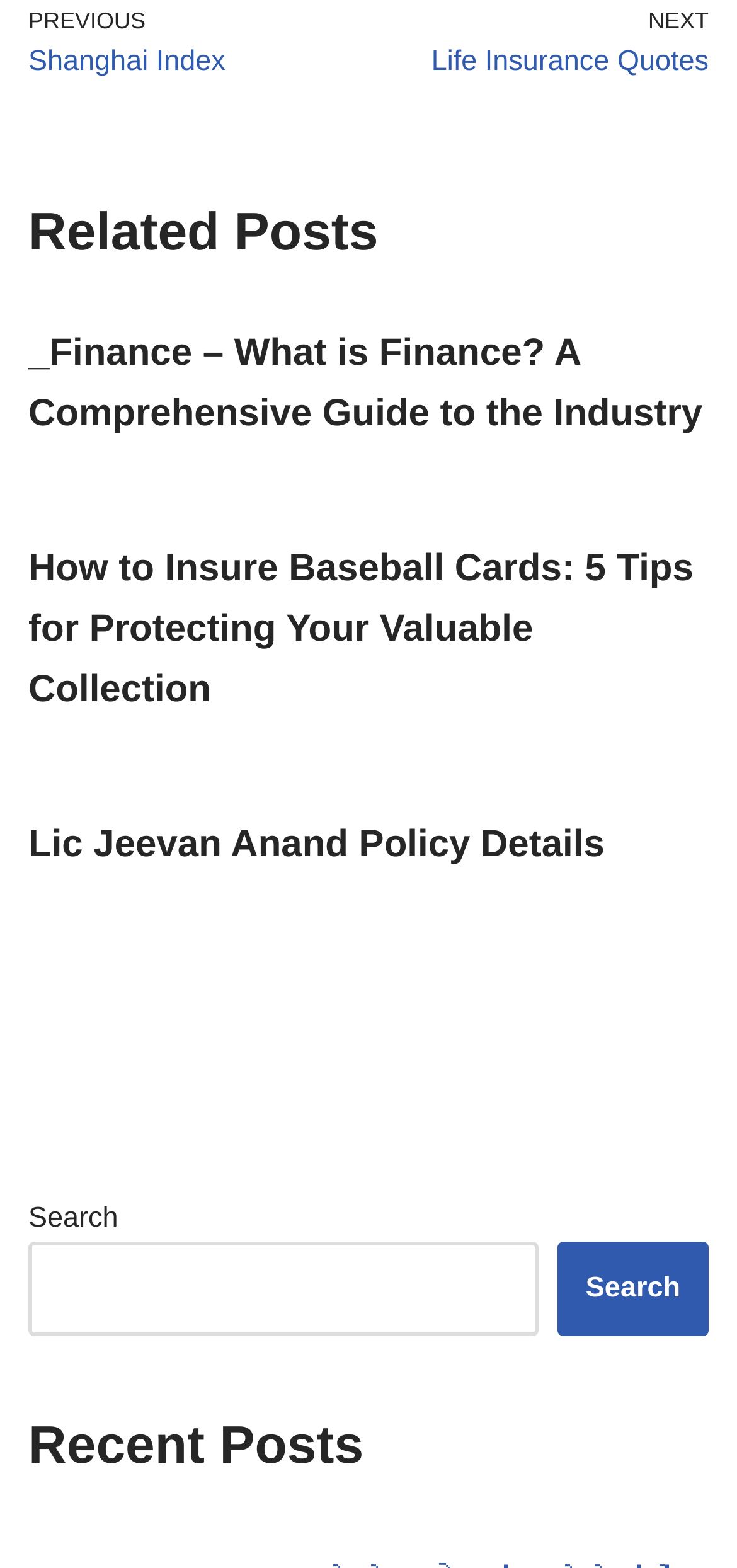Find the bounding box coordinates for the area that must be clicked to perform this action: "View 'Recent Posts'".

[0.038, 0.901, 0.962, 0.945]